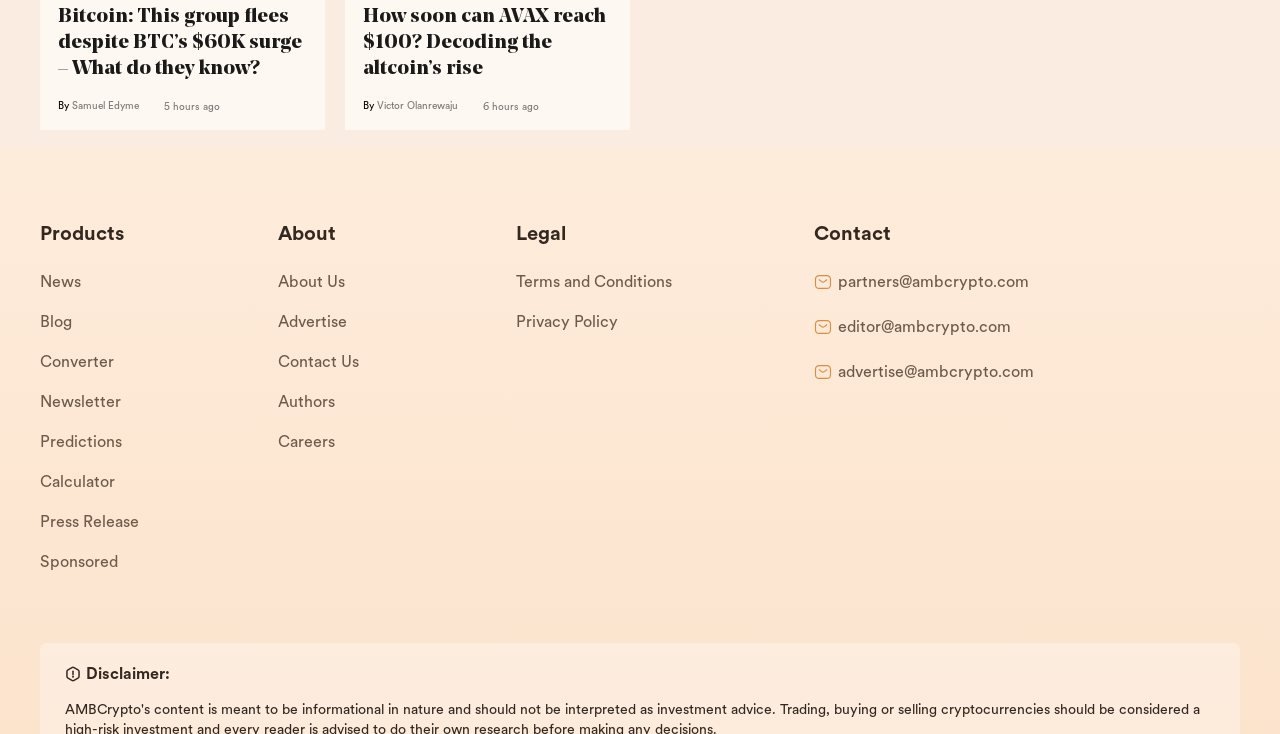Locate the bounding box coordinates of the area you need to click to fulfill this instruction: 'Learn about the Converter tool'. The coordinates must be in the form of four float numbers ranging from 0 to 1: [left, top, right, bottom].

[0.031, 0.468, 0.217, 0.522]